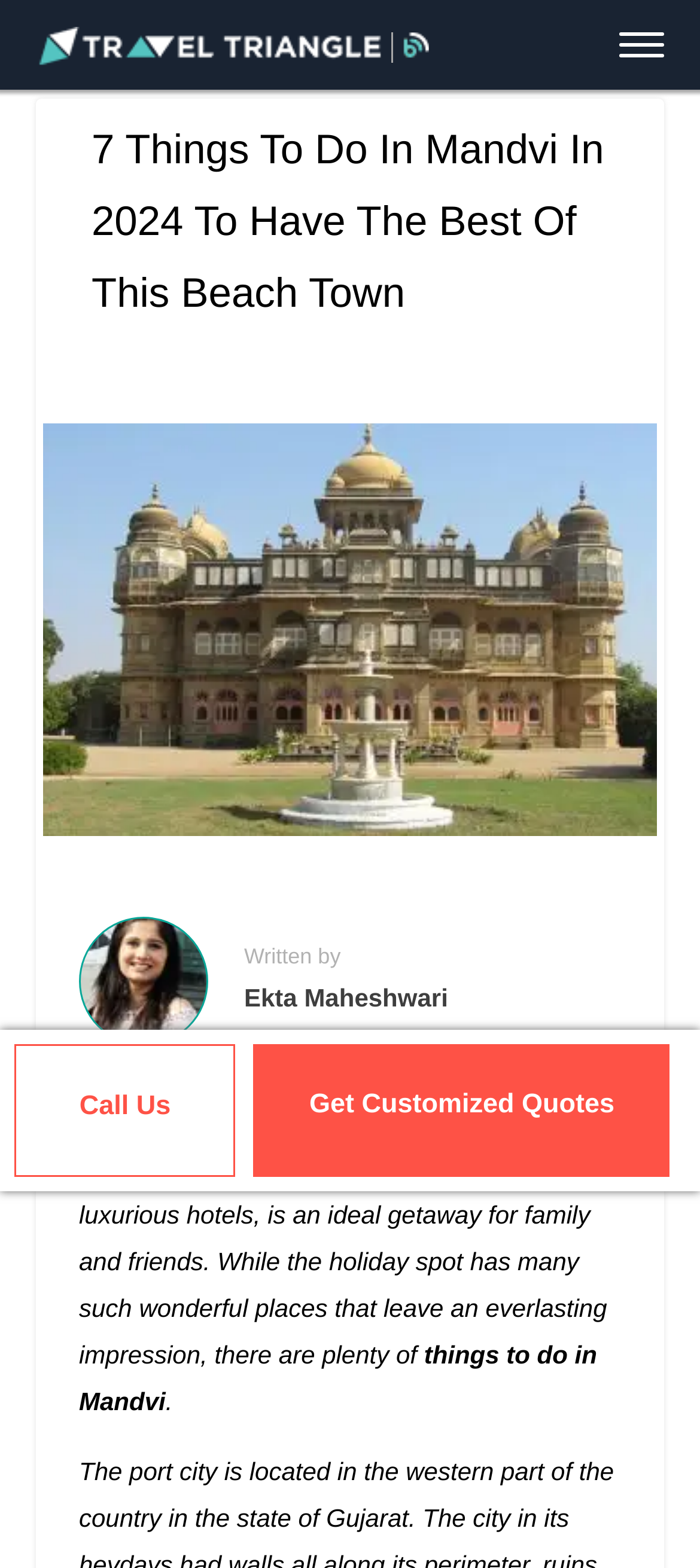Answer the question briefly using a single word or phrase: 
What is the topic of the article?

Things to do in Mandvi